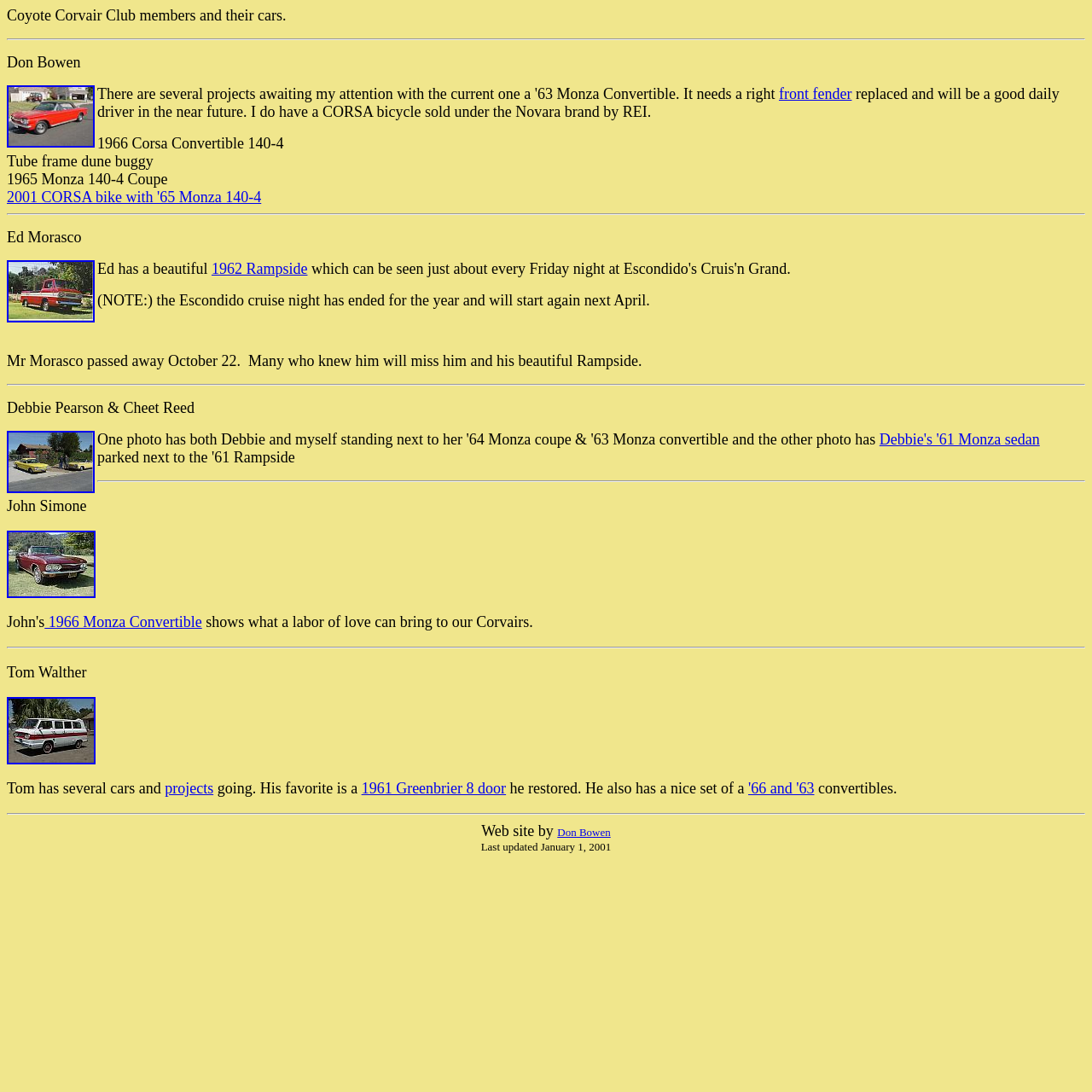Create an elaborate caption for the webpage.

This webpage is about the Coyote Corvair Club, showcasing its members and their cars. At the top, there is a heading that reads "Coyote Corvair Club members and their cars." Below this heading, there is a horizontal separator line.

The first member featured is Don Bowen, with a small image of him on the left and a description of his car, a 1966 Corsa Convertible 140-4, on the right. There is also a link to "front fender" and a paragraph of text about his car.

Below Don's section, there are three more sections, each featuring a different member: Ed Morasco, Debbie Pearson & Cheet Reed, and John Simone. Each section has a similar layout, with a small image of the member on the left, their name, and a description of their car on the right. There are also links to specific car models, such as the 1962 Rampside and the 1961 Monza sedan.

After these sections, there is another horizontal separator line, followed by three more sections featuring Tom Walther, who has several cars and projects, including a 1961 Greenbrier 8 door and a pair of convertibles.

At the very bottom of the page, there is a section with credits, including a note that the website was created by Don Bowen and last updated on January 1, 2001.